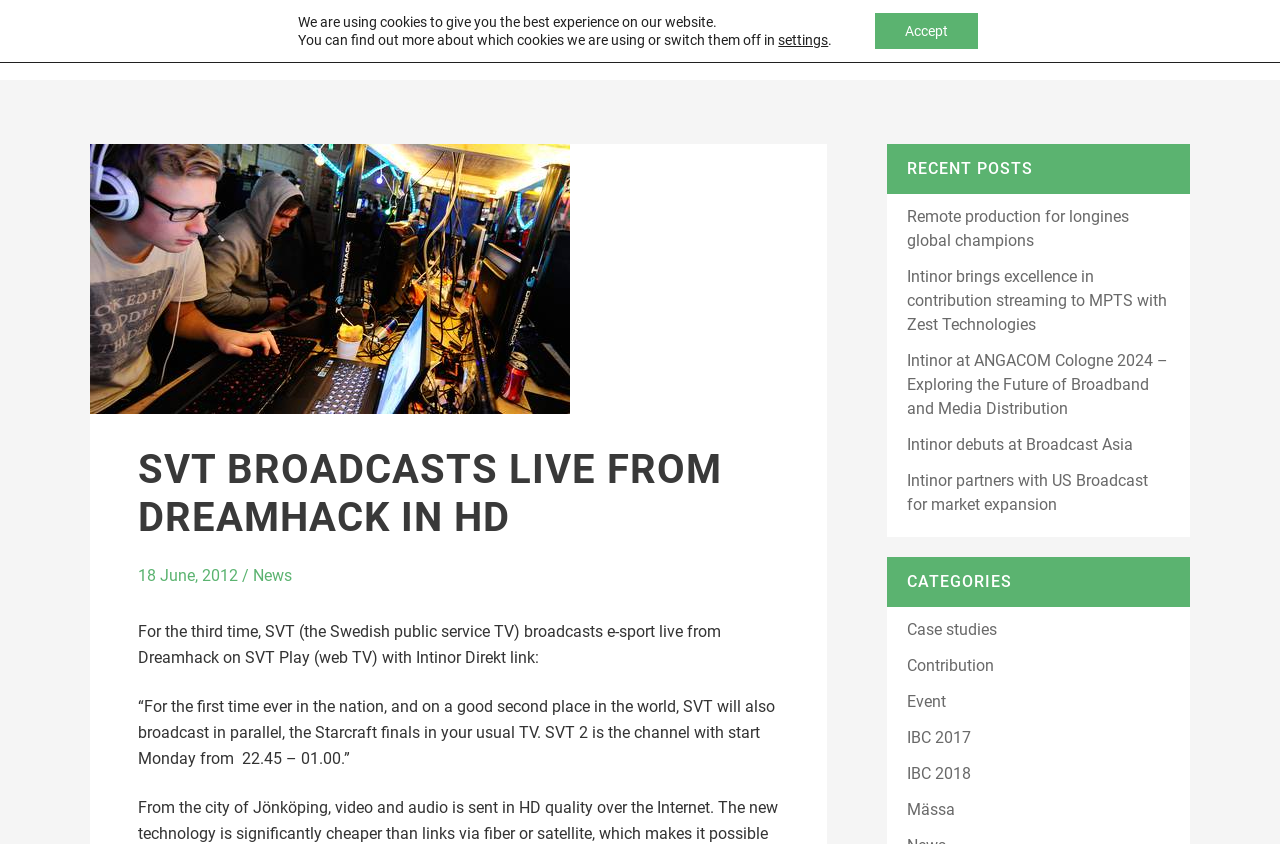Please identify the bounding box coordinates of the clickable element to fulfill the following instruction: "Read the News section". The coordinates should be four float numbers between 0 and 1, i.e., [left, top, right, bottom].

[0.198, 0.671, 0.228, 0.693]